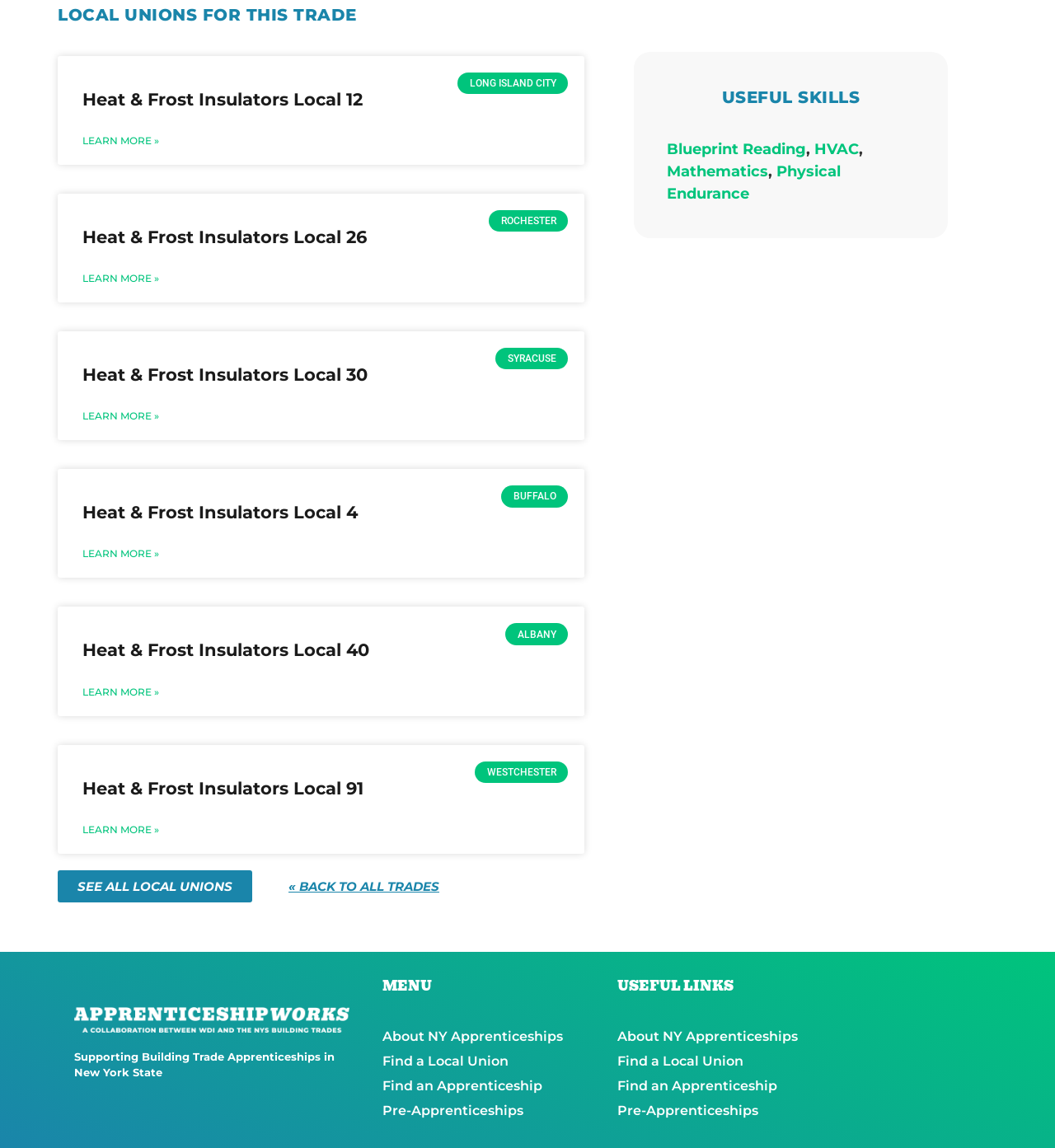Locate the bounding box coordinates of the clickable region to complete the following instruction: "Find a Local Union."

[0.363, 0.914, 0.554, 0.936]